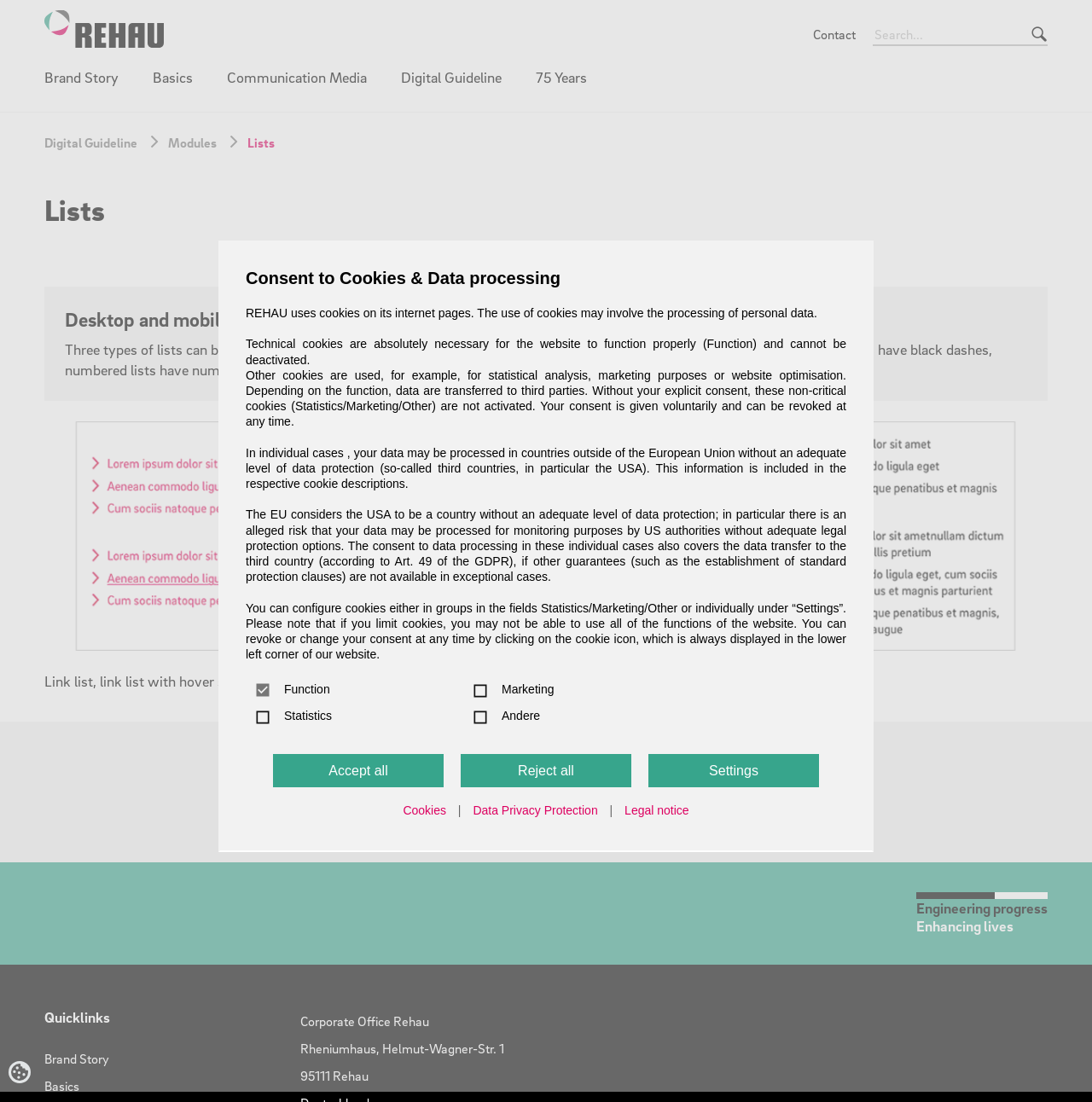Reply to the question with a single word or phrase:
How many links are there in the webpage?

43